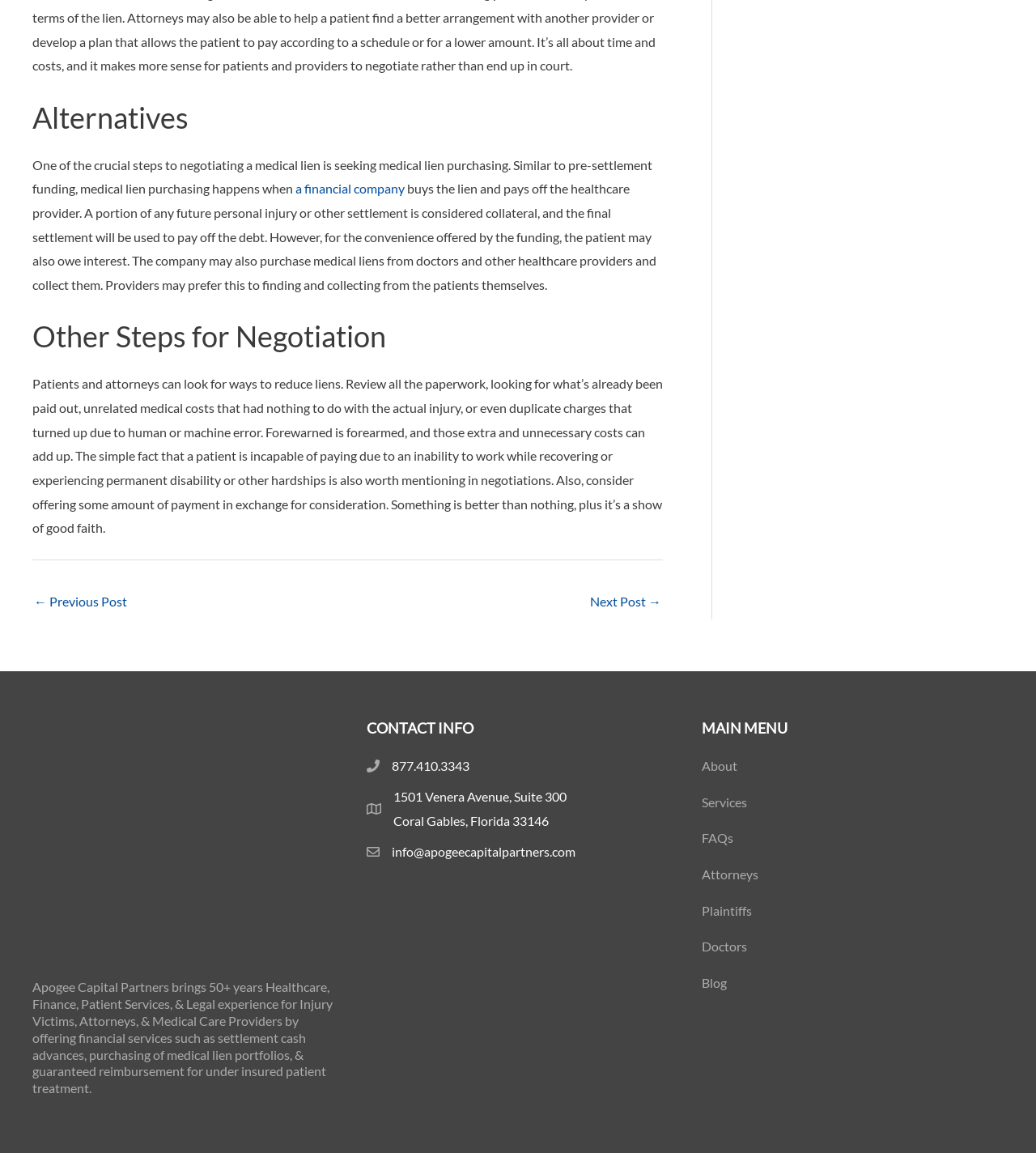Determine the bounding box of the UI component based on this description: "Better Writing". The bounding box coordinates should be four float values between 0 and 1, i.e., [left, top, right, bottom].

None